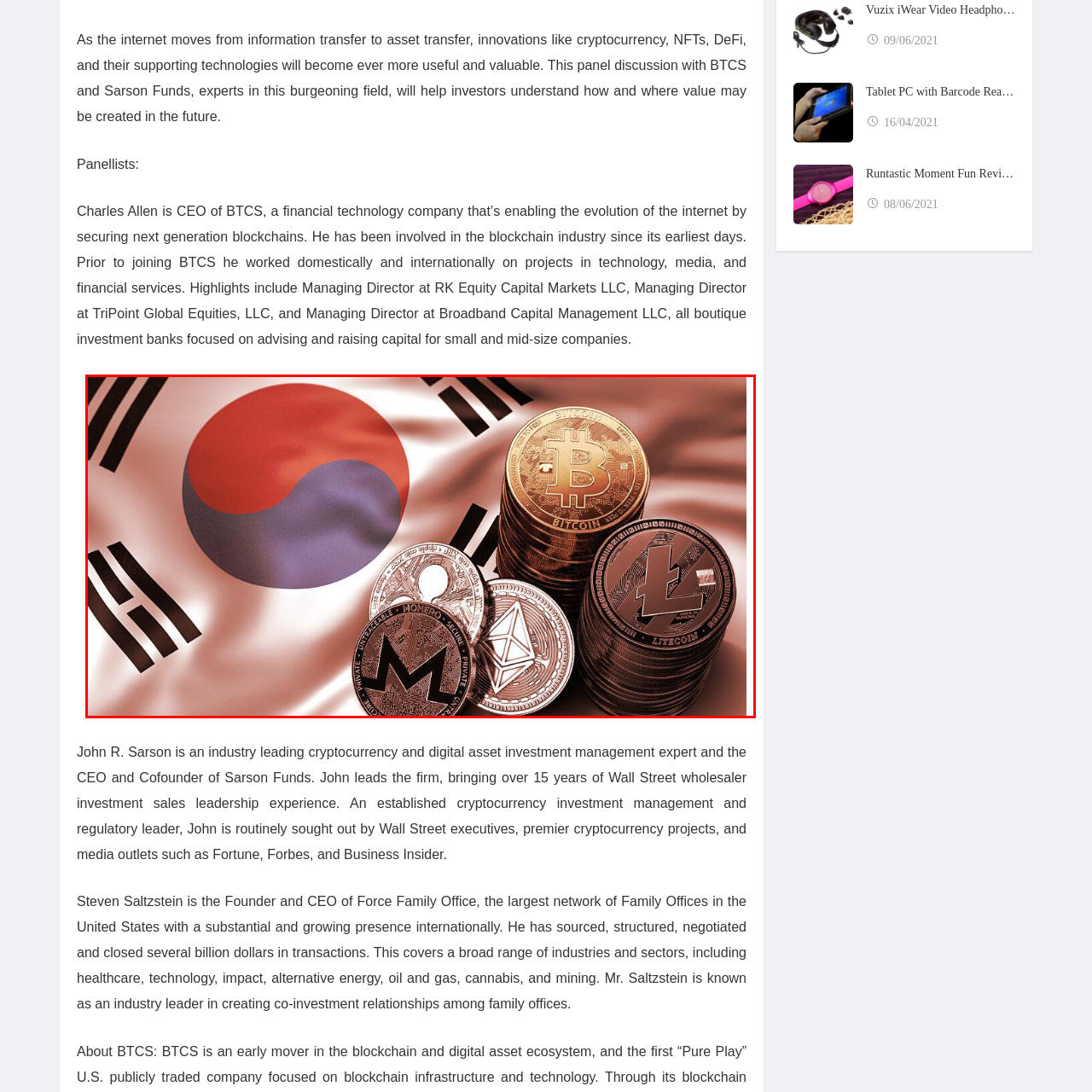What is the theme of the image?
Consider the details within the red bounding box and provide a thorough answer to the question.

The image combines the South Korean flag with various cryptocurrency coins, indicating a connection between the country and digital assets. The arrangement implies a conversation about innovation in financial technology, particularly in regions where cryptocurrency adoption is significant.